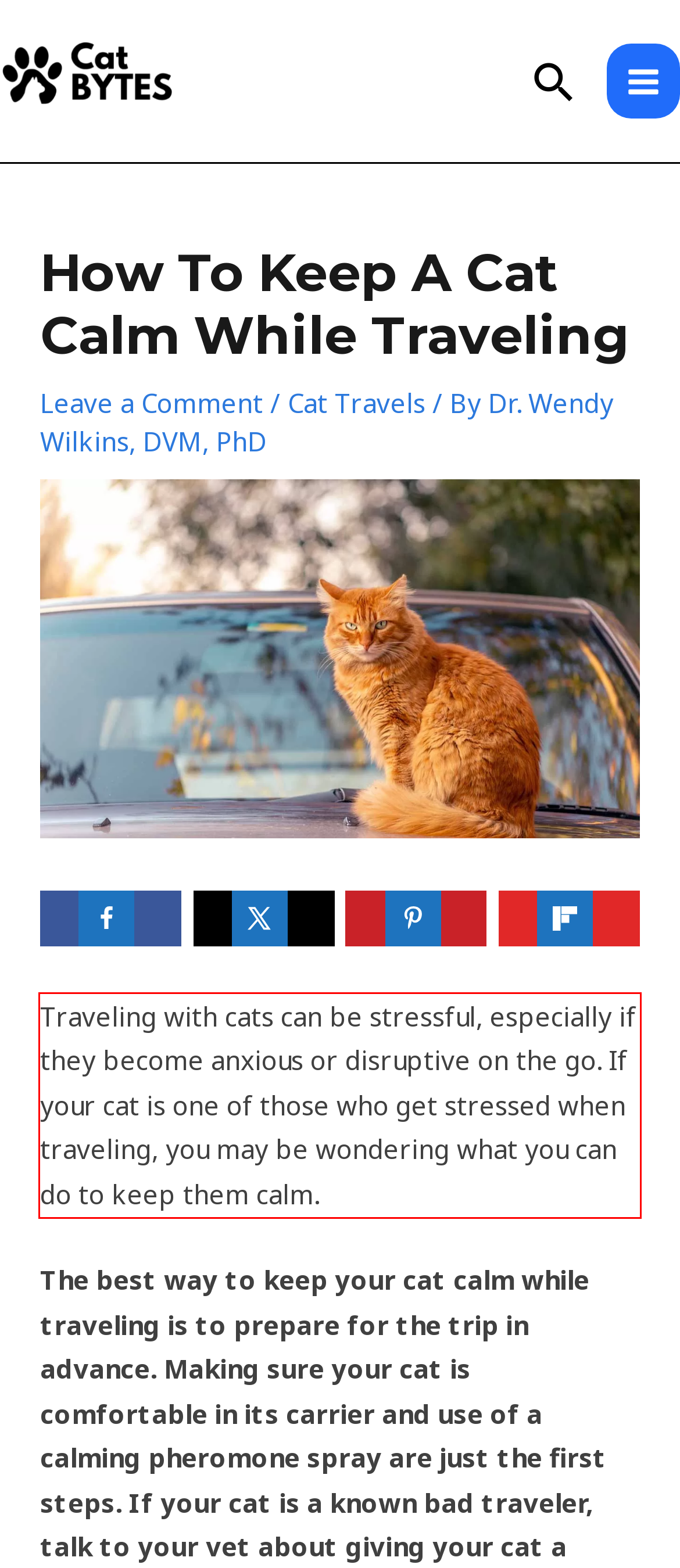Please analyze the screenshot of a webpage and extract the text content within the red bounding box using OCR.

Traveling with cats can be stressful, especially if they become anxious or disruptive on the go. If your cat is one of those who get stressed when traveling, you may be wondering what you can do to keep them calm.